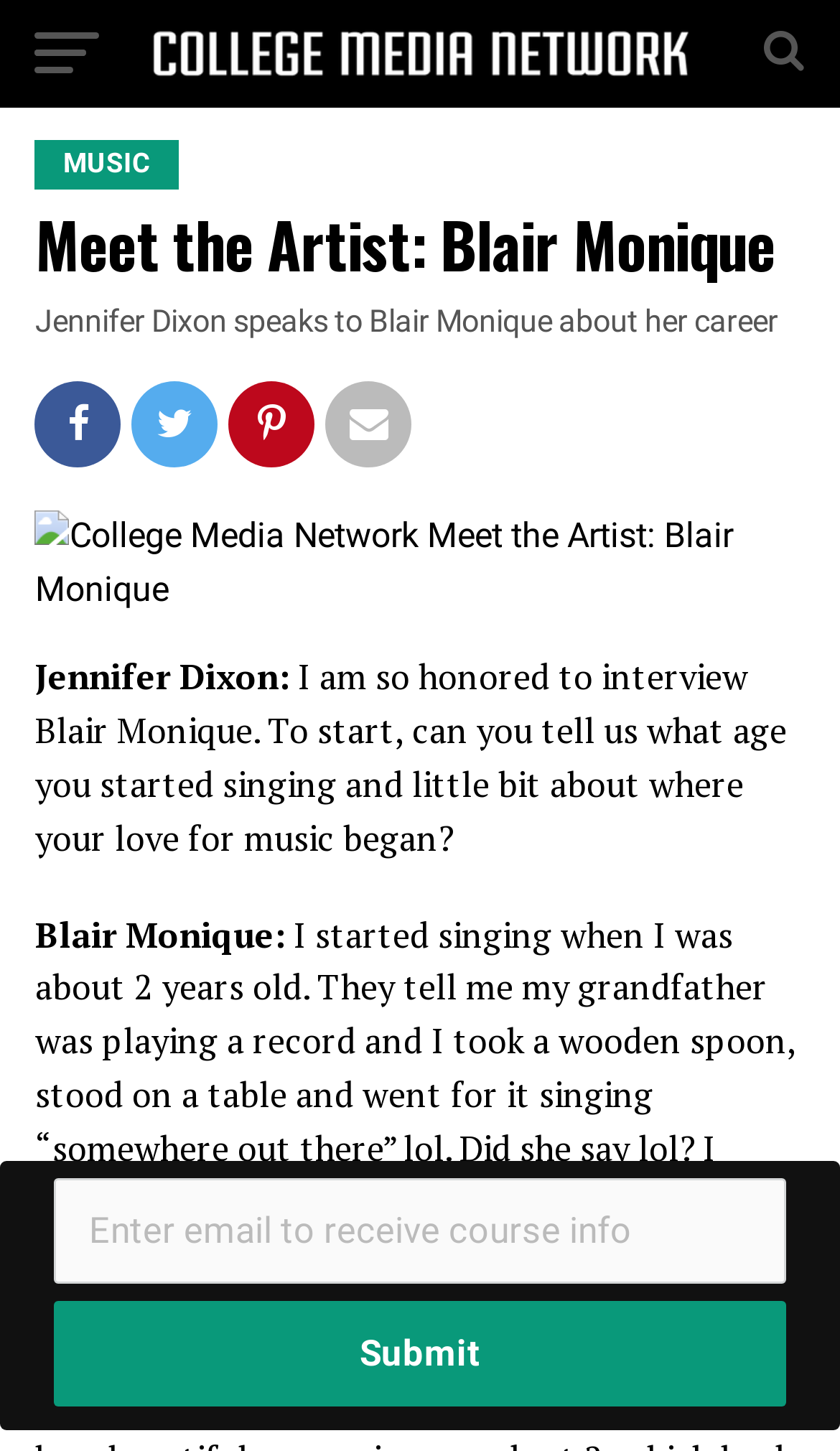Answer this question using a single word or a brief phrase:
At what age did Blair Monique start singing?

2 years old